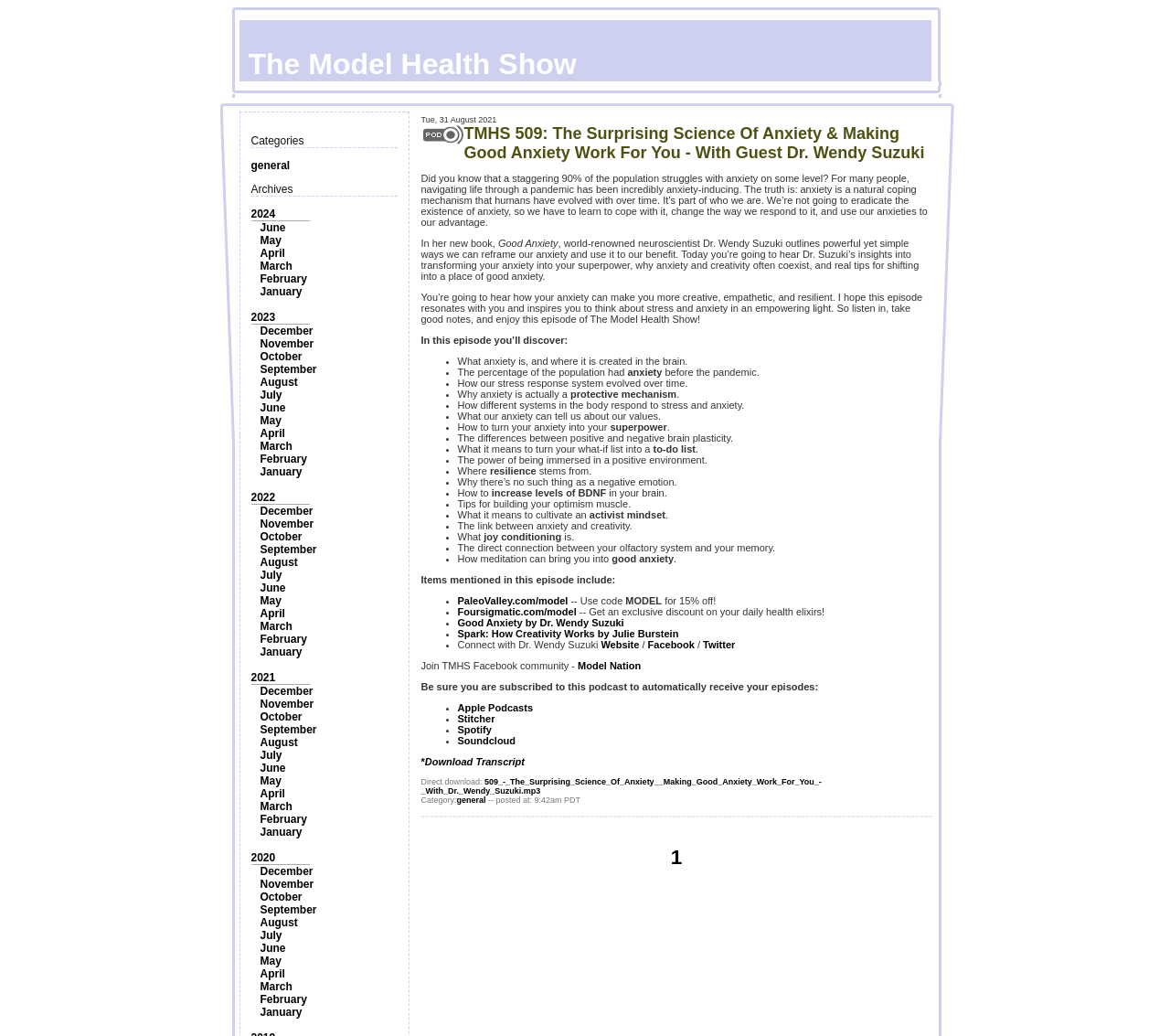Can you provide the bounding box coordinates for the element that should be clicked to implement the instruction: "View the '2024' archives"?

[0.214, 0.2, 0.235, 0.213]